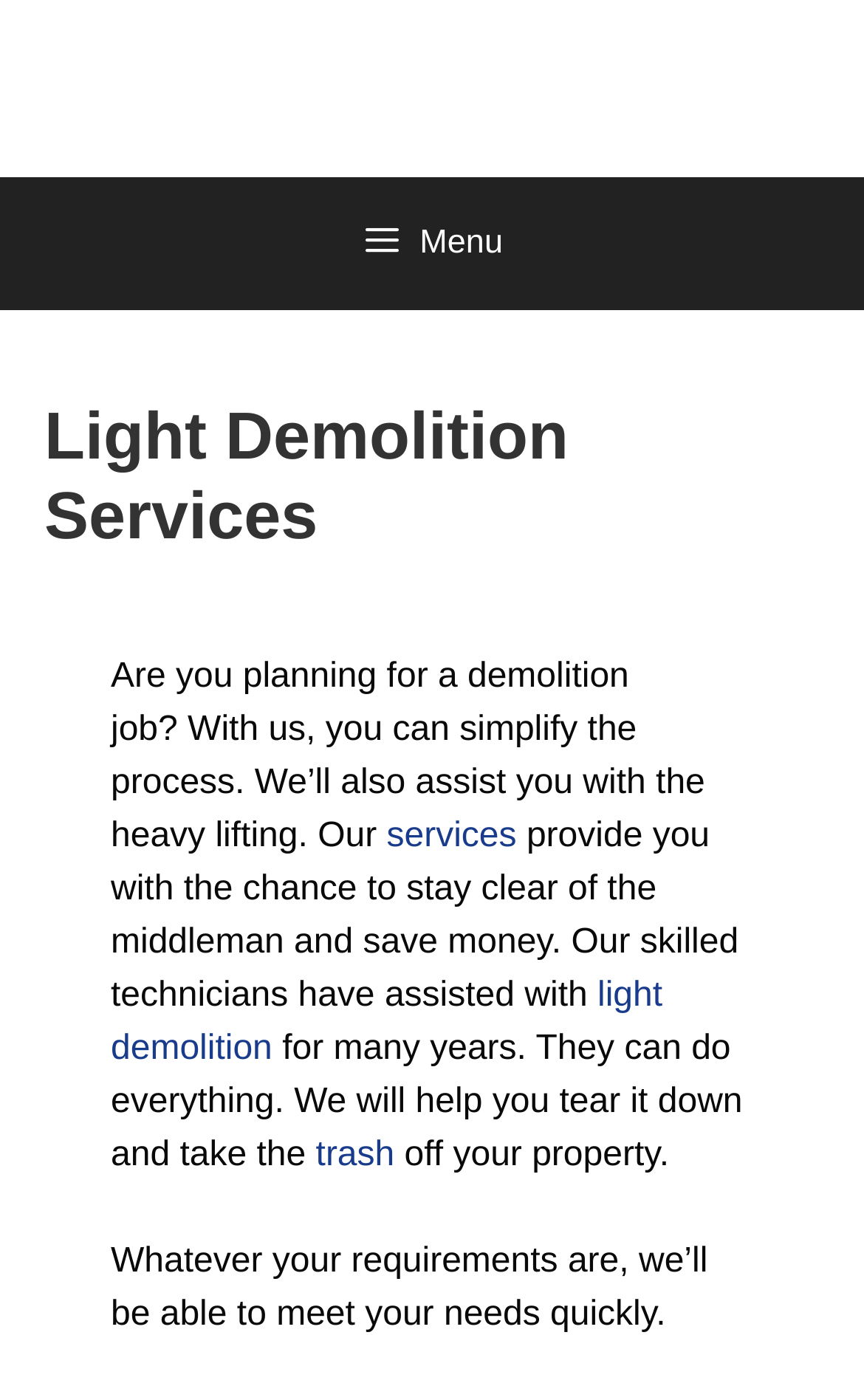Provide a one-word or short-phrase response to the question:
What kind of technicians do they have?

Skilled technicians